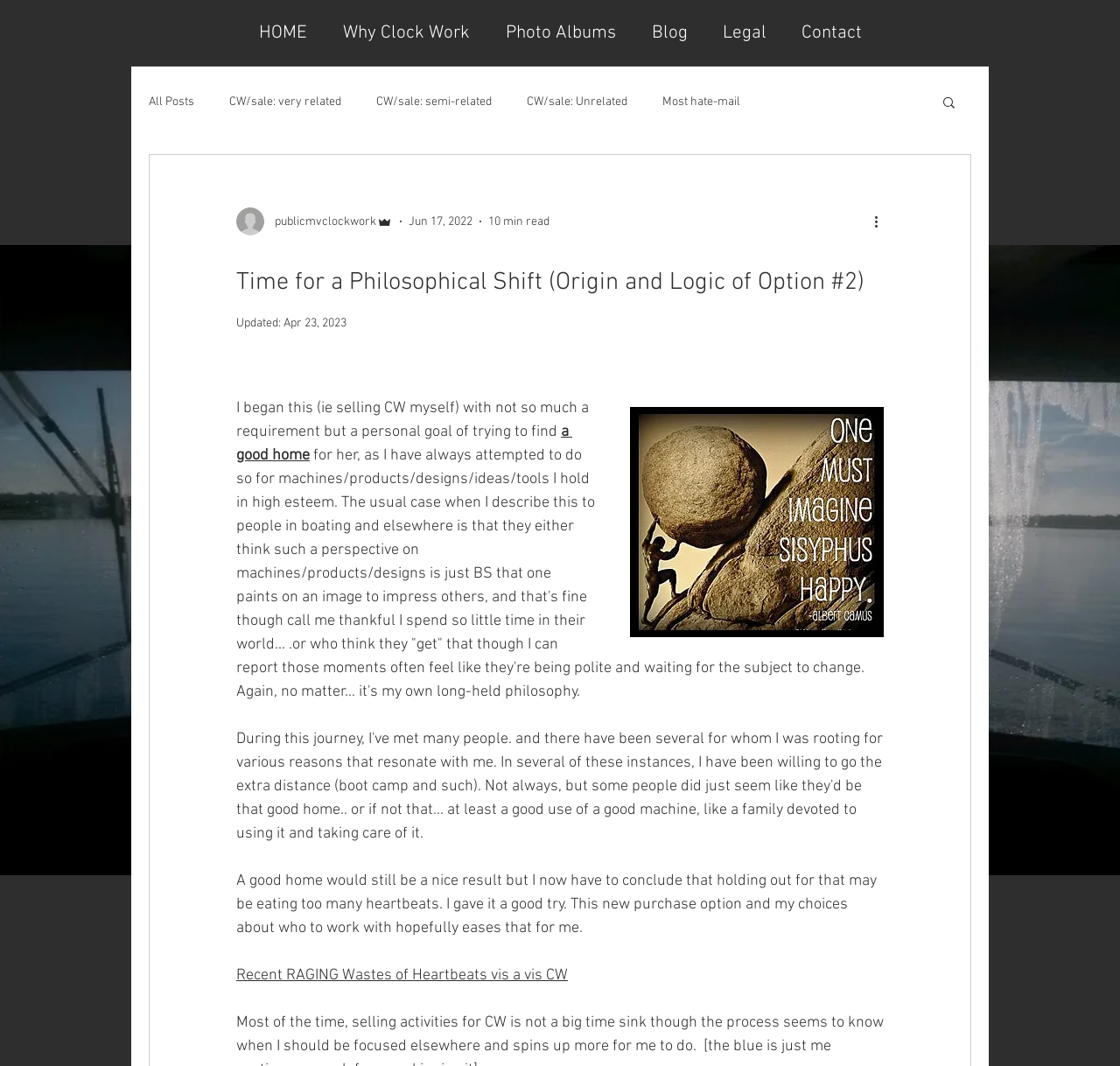Can you pinpoint the bounding box coordinates for the clickable element required for this instruction: "Click on the HOME link"? The coordinates should be four float numbers between 0 and 1, i.e., [left, top, right, bottom].

[0.215, 0.016, 0.29, 0.046]